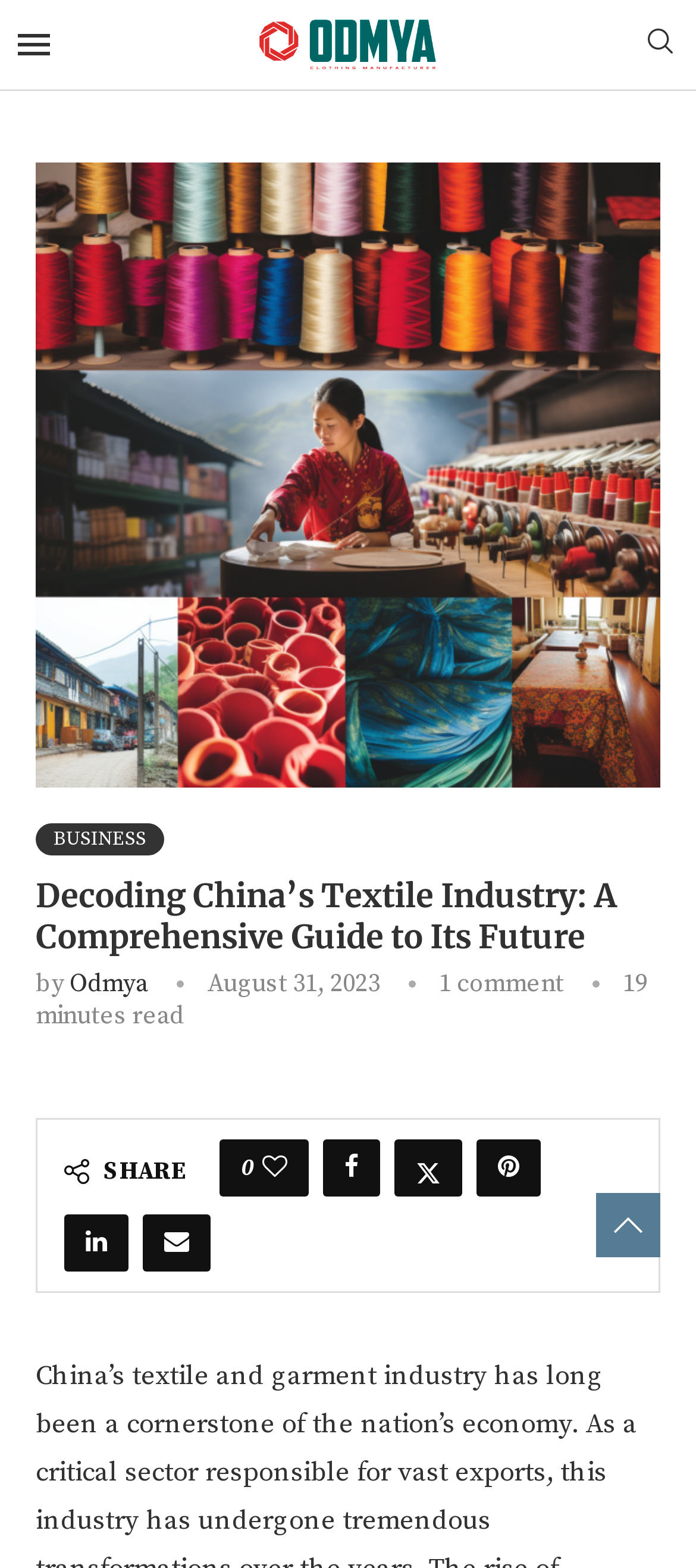What is the date of the article?
Refer to the image and provide a thorough answer to the question.

I found the date of the article by looking at the time element with the text 'August 31, 2023'.